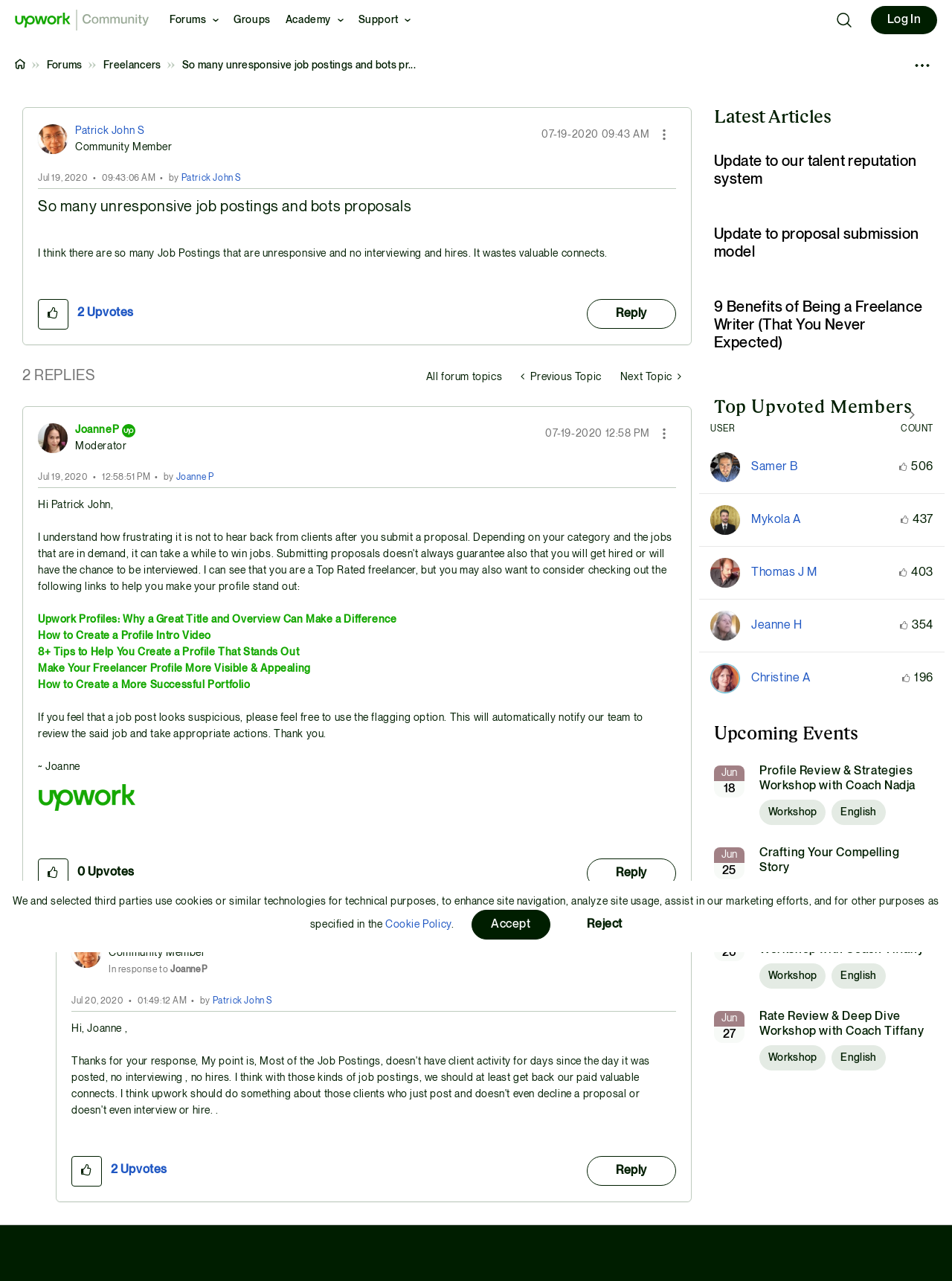Locate the bounding box coordinates of the element I should click to achieve the following instruction: "Reply to comment".

[0.616, 0.67, 0.71, 0.694]